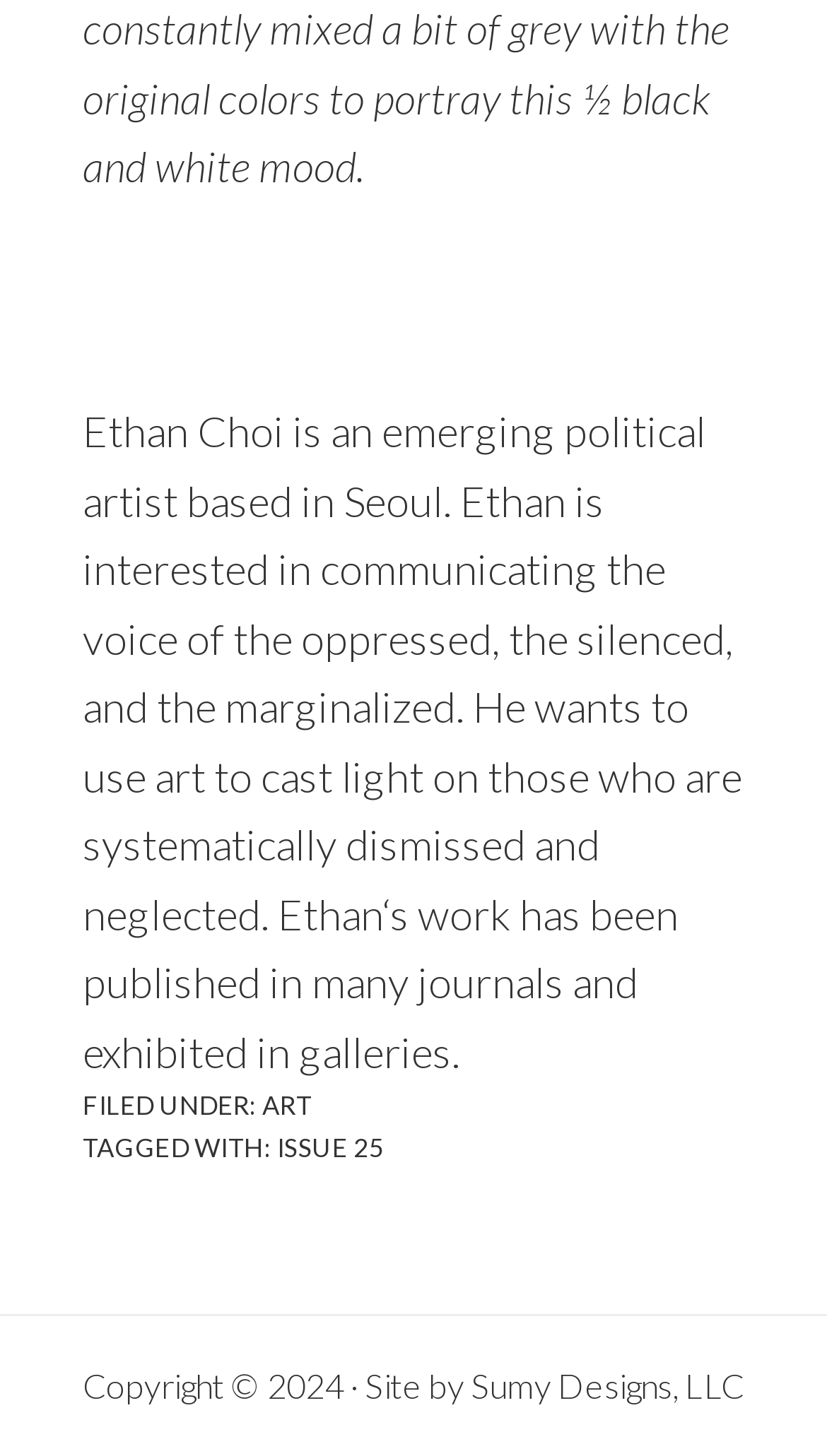Answer the following query with a single word or phrase:
What is the category of the article?

ART